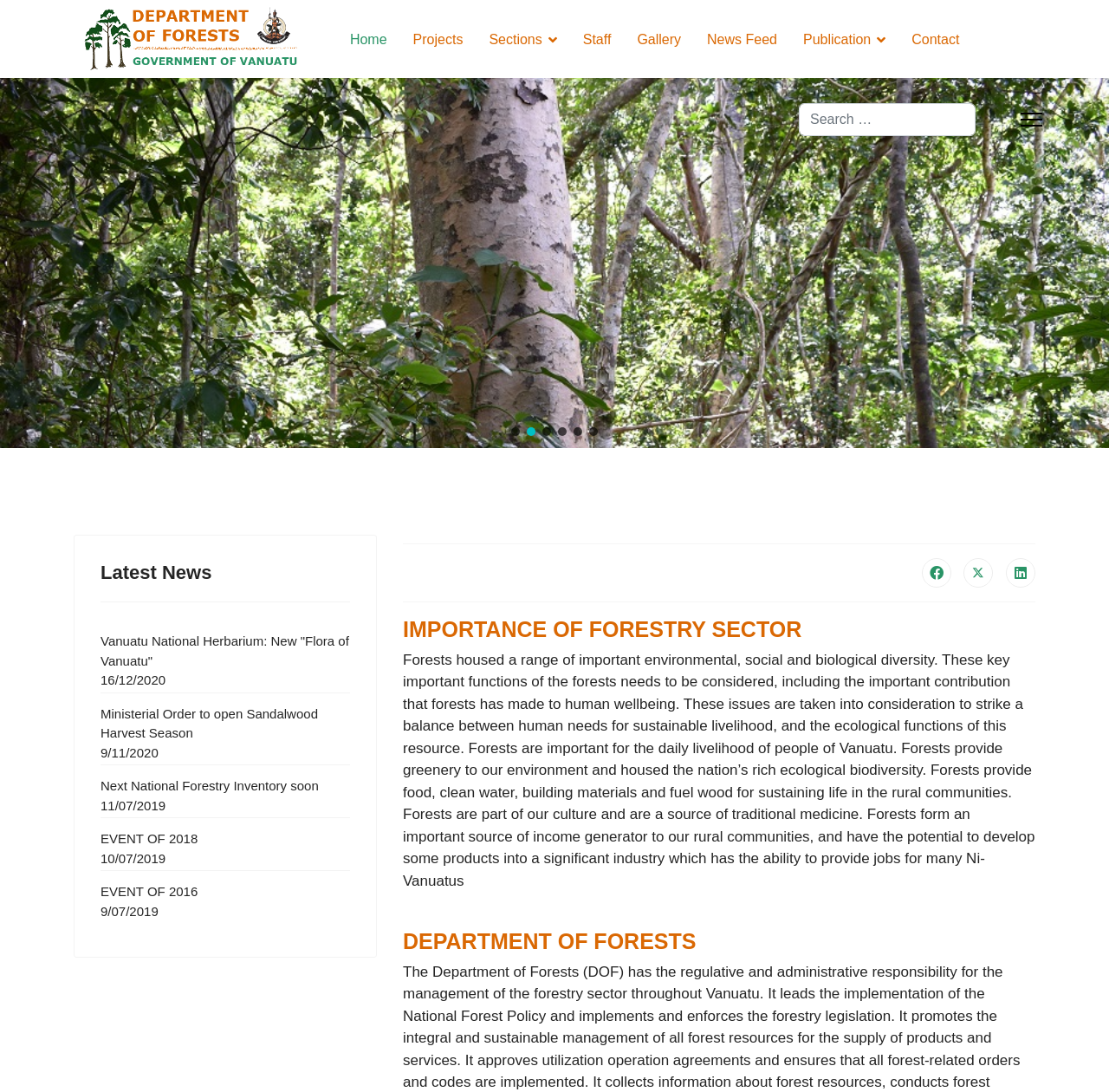Generate a comprehensive description of the webpage content.

The webpage is about the Department of Forests in Atlanta, with a focus on forestry and environmental conservation. At the top left, there is a link to "Foresty" with an accompanying image. Below this, there is a navigation menu with links to "Home", "Projects", "Sections", "Staff", "Gallery", "News Feed", "Publication", and "Contact".

On the top right, there is a search bar with a placeholder text "Search" and a combobox to input search queries. Below the search bar, there is a link to "Menu".

The main content of the page is divided into two sections. The top section is a slider with navigation buttons to move to the previous or next slide. There are six slide buttons labeled "Slide 2" to "Slide 6" below the slider.

The bottom section is divided into three columns. The left column has a heading "Latest News" followed by four news article links with dates ranging from 2016 to 2020. Below the news articles, there are three social media links to Facebook, X (formerly Twitter), and LinkedIn.

The middle column has a heading "IMPORTANCE OF FORESTRY SECTOR" followed by a lengthy paragraph of text describing the importance of forests in Vanuatu, including their environmental, social, and biological significance.

The right column has a heading "DEPARTMENT OF FORESTS" but does not contain any additional text or links.